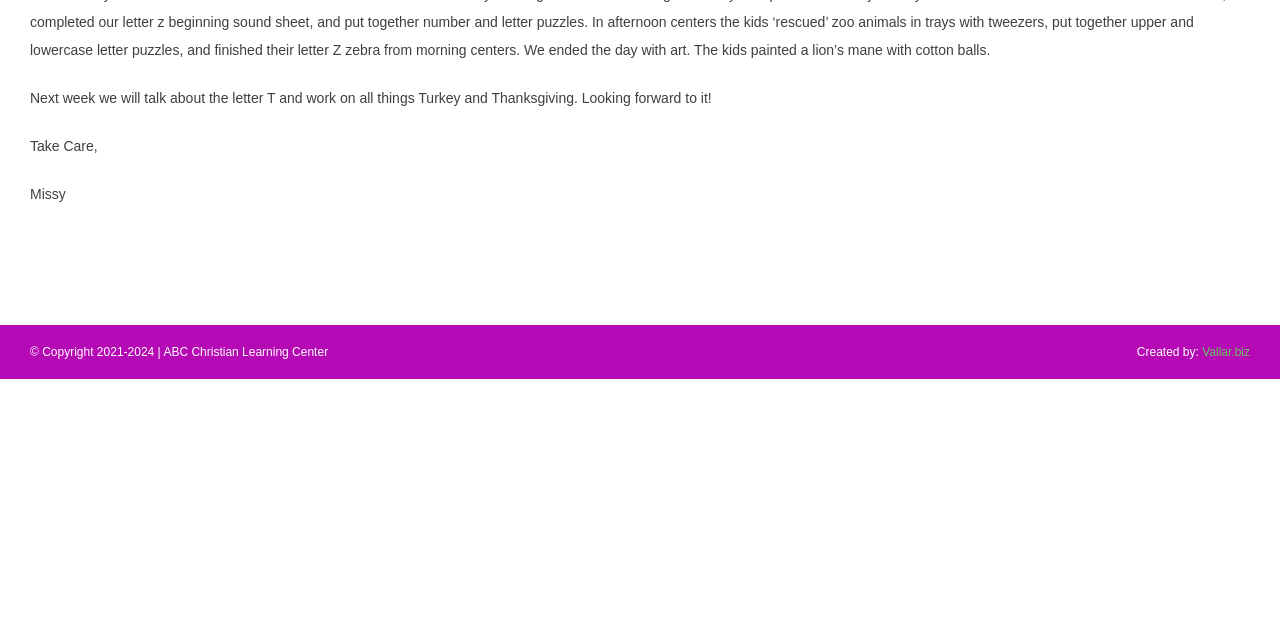Provide the bounding box coordinates for the UI element that is described as: "Go to Top".

[0.904, 0.945, 0.941, 1.0]